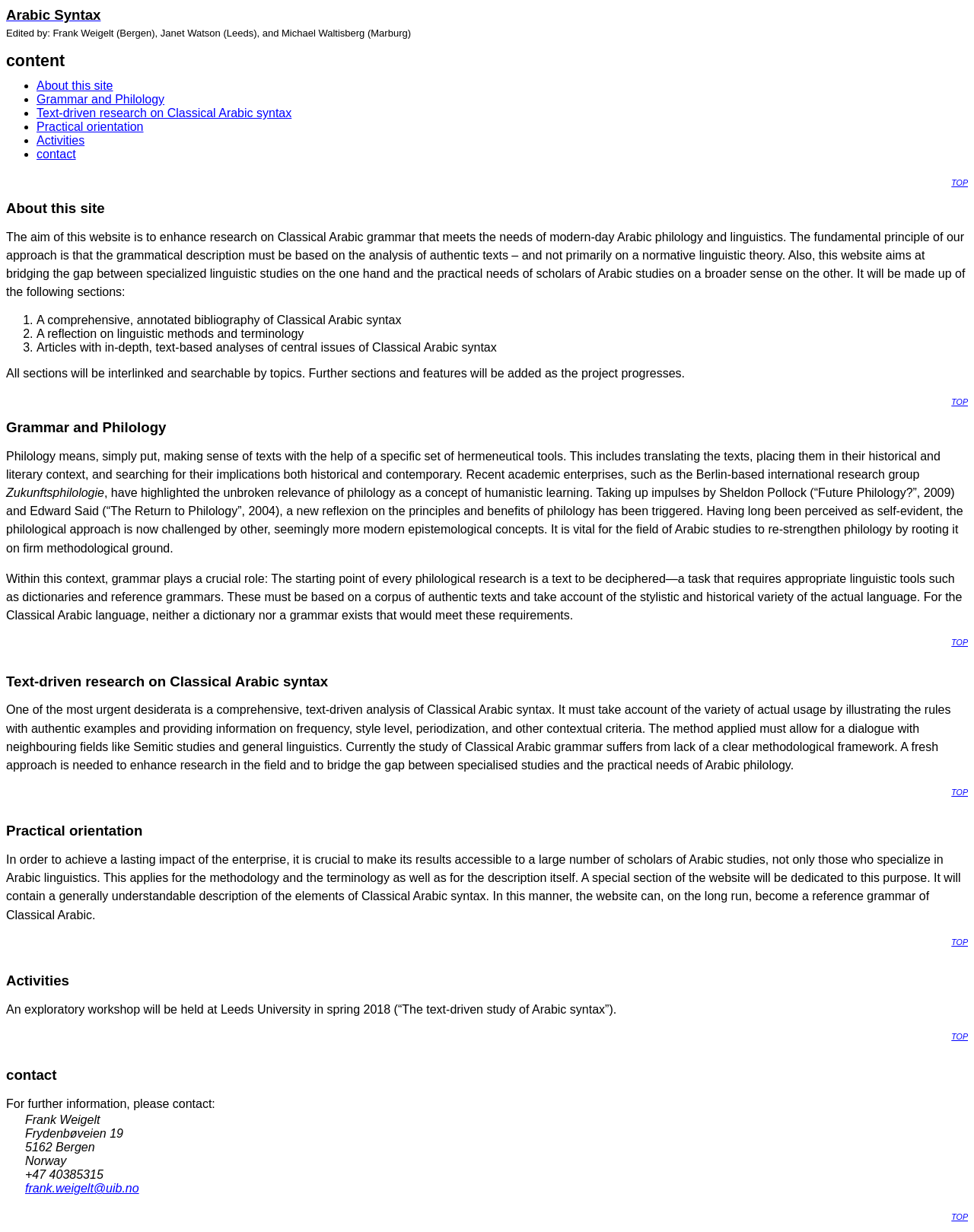What is the purpose of the 'Practical orientation' section?
Please look at the screenshot and answer using one word or phrase.

Make results accessible to scholars